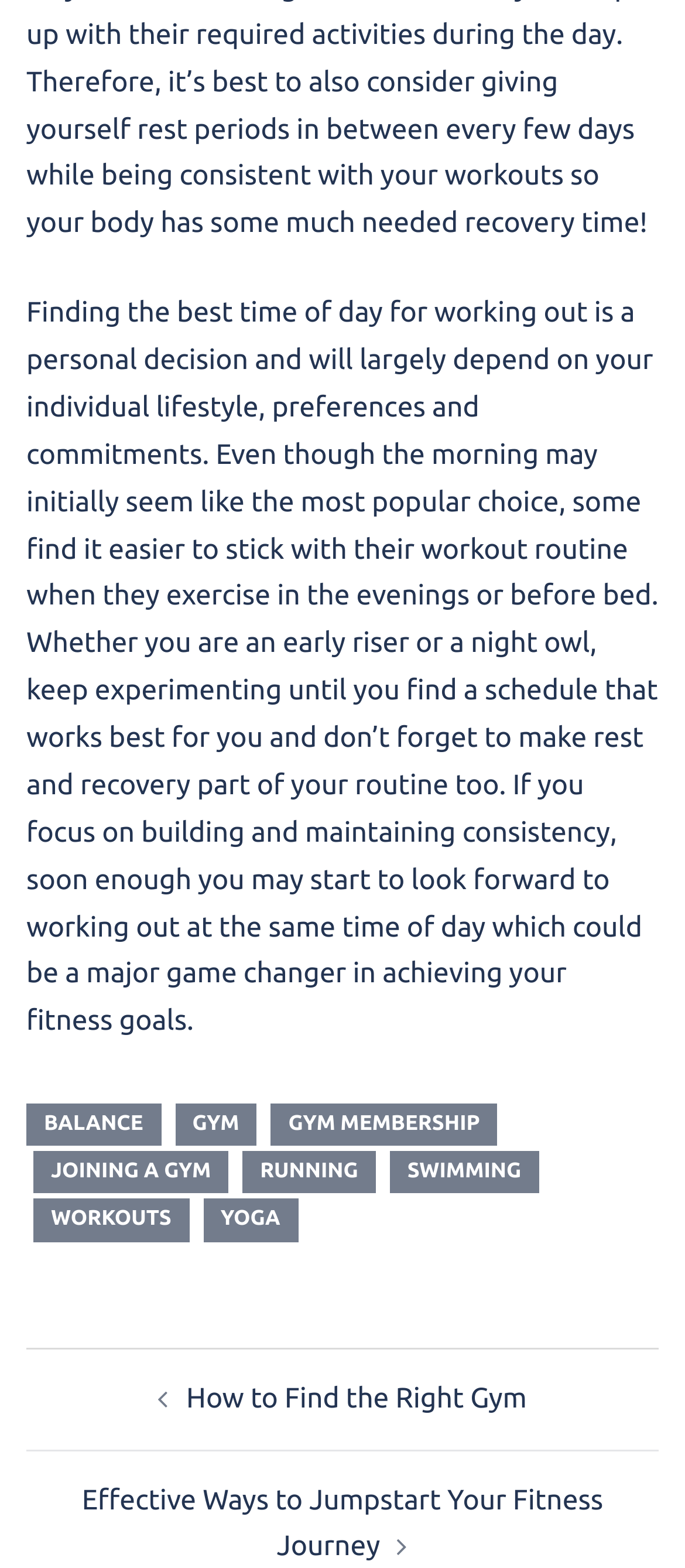Using the given description, provide the bounding box coordinates formatted as (top-left x, top-left y, bottom-right x, bottom-right y), with all values being floating point numbers between 0 and 1. Description: Joining a Gym

[0.049, 0.734, 0.334, 0.761]